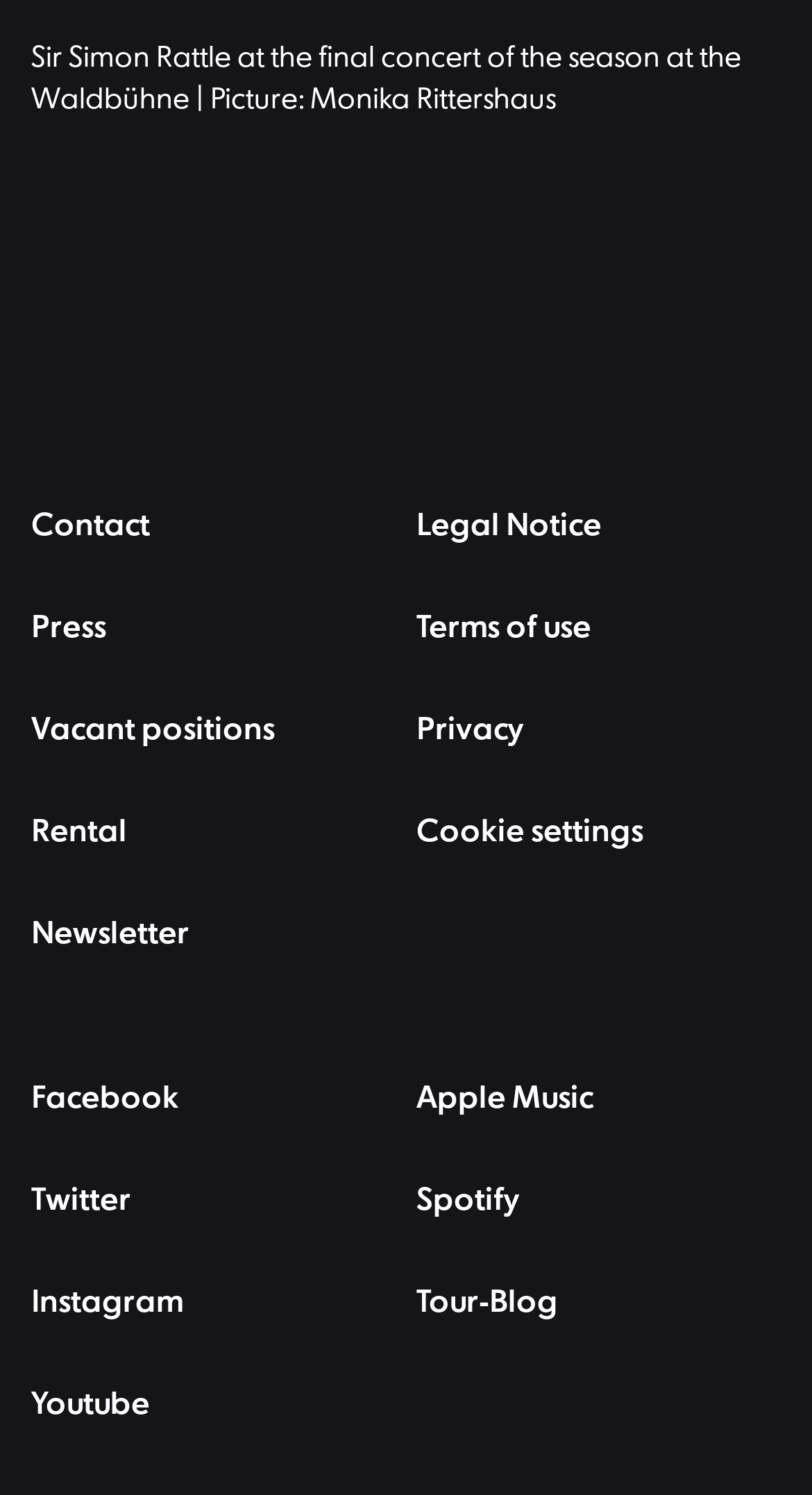Identify the bounding box coordinates of the area you need to click to perform the following instruction: "Follow the Berliner Philharmoniker on Facebook".

[0.038, 0.705, 0.221, 0.766]